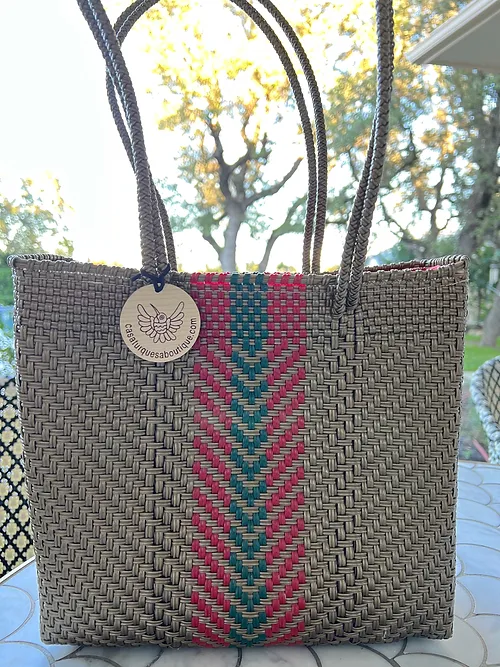Respond with a single word or short phrase to the following question: 
What is the approximate size of the tote bag?

11x11.5 inches